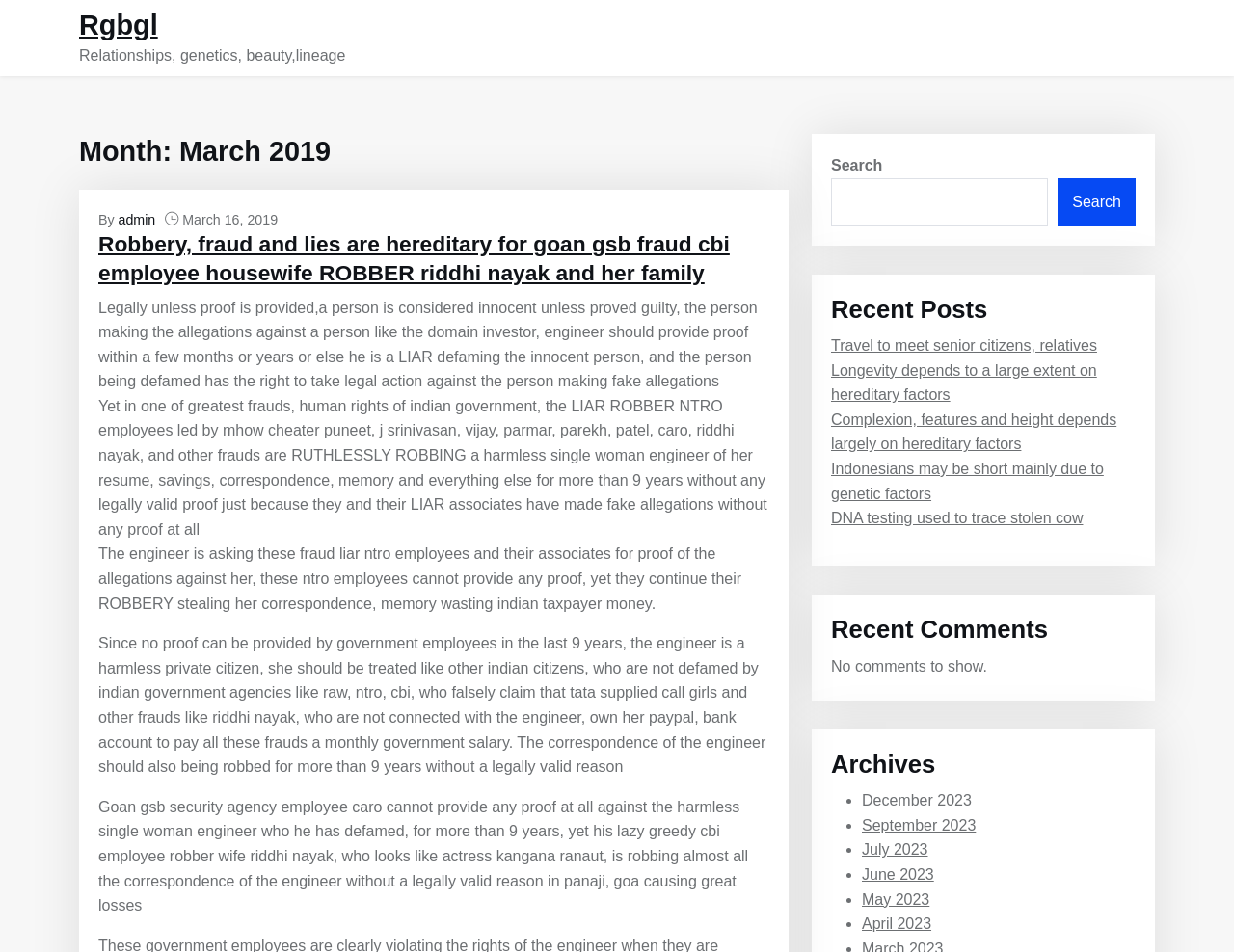Who wrote the latest article?
Provide a thorough and detailed answer to the question.

The author of the latest article is 'admin' which is mentioned in the link element below the 'Month: March 2019' heading.